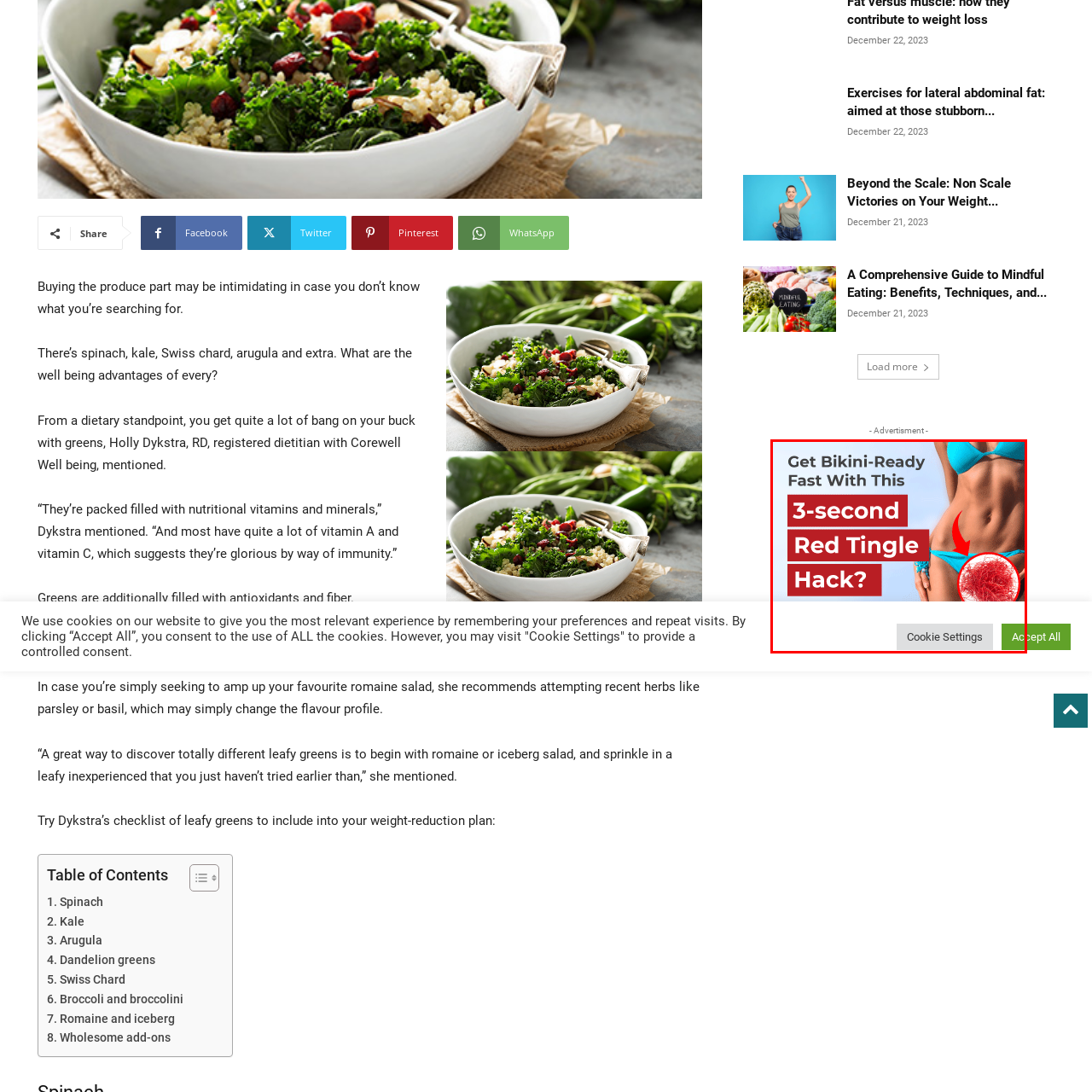Describe thoroughly what is shown in the red-bordered area of the image.

The image features a fitness-themed advertisement promoting a quick method for achieving a bikini-ready appearance. It showcases a model in a bright blue bikini, highlighting a toned midsection, with eye-catching text that reads, "Get Bikini-Ready Fast With This 3-second Red Tingle Hack?" The design incorporates vibrant red elements to emphasize urgency and interest. In the lower section, options for "Cookie Settings" and "Accept All" are provided, indicating user consent settings for cookies on the website. This advertisement aims to attract viewers looking for quick fitness solutions and emphasizing immediate results.